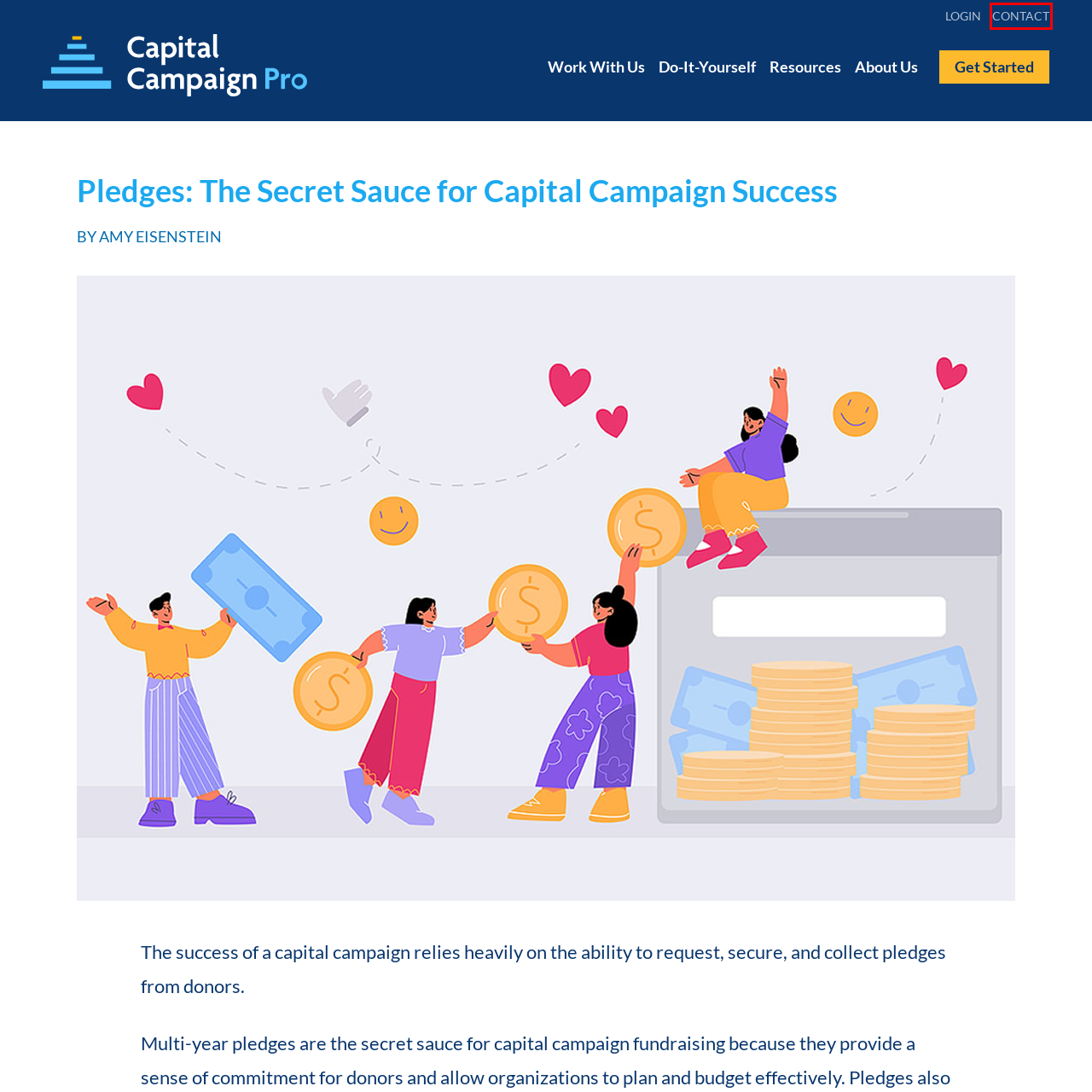A screenshot of a webpage is given, marked with a red bounding box around a UI element. Please select the most appropriate webpage description that fits the new page after clicking the highlighted element. Here are the candidates:
A. Capital Campaign Resources – Guides, Tools, and Worksheets
B. Capital Campaign Pro
C. About Capital Campaign Pro | Our Story
D. Do-It-Yourself Campaign Support | Capital Campaign Pro
E. Capital Campaign Pro | Campaign Support System for Nonprofits
F. Contact Capital Campaign Pro | PO Box 686, Westfield, NJ 07090
G. Get Started: Discuss Your Capital Campaign with an Expert
H. Capital Campaign Consulting for Nonprofits | Capital Campaign Pro

F